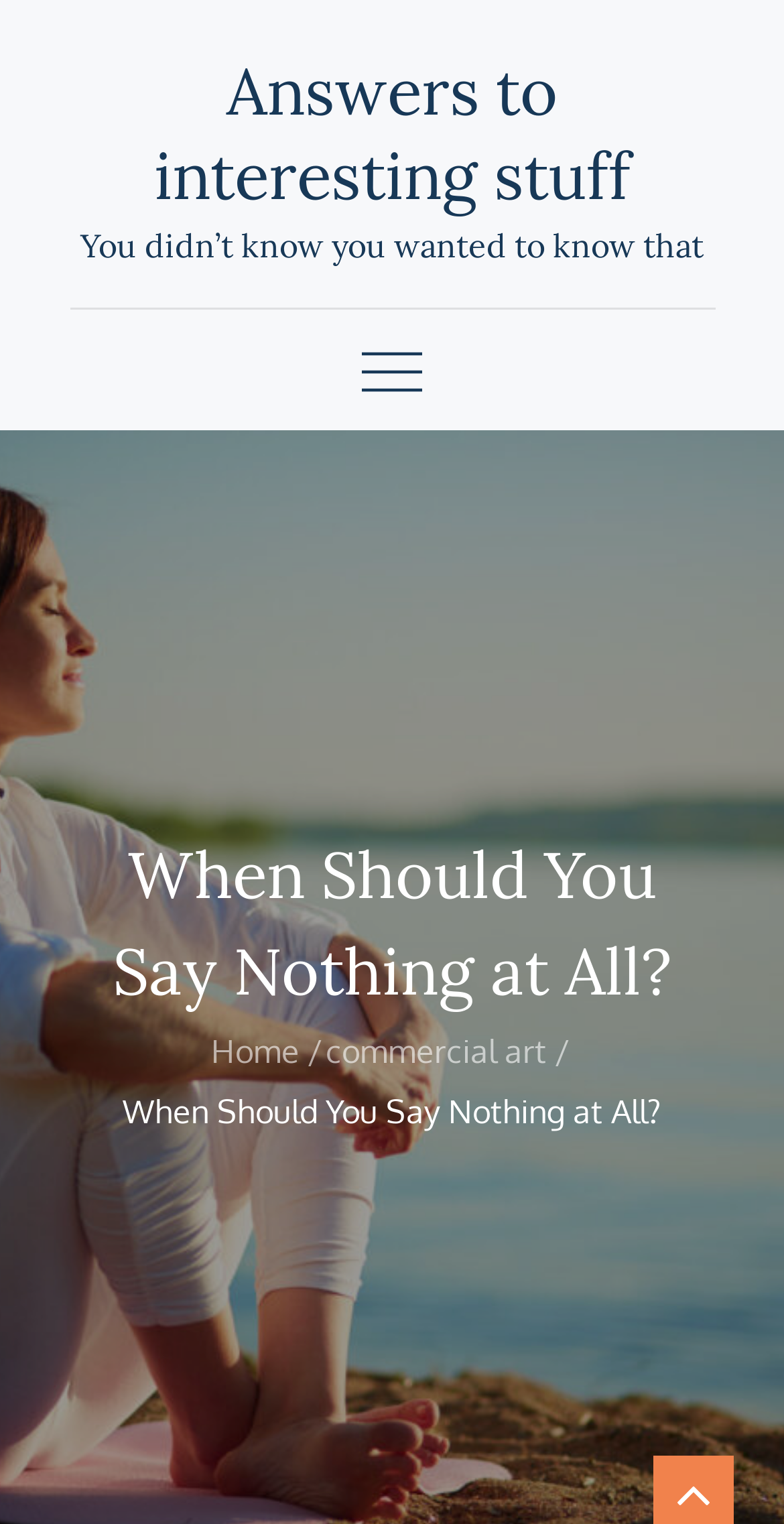What is the headline of the webpage?

When Should You Say Nothing at All?